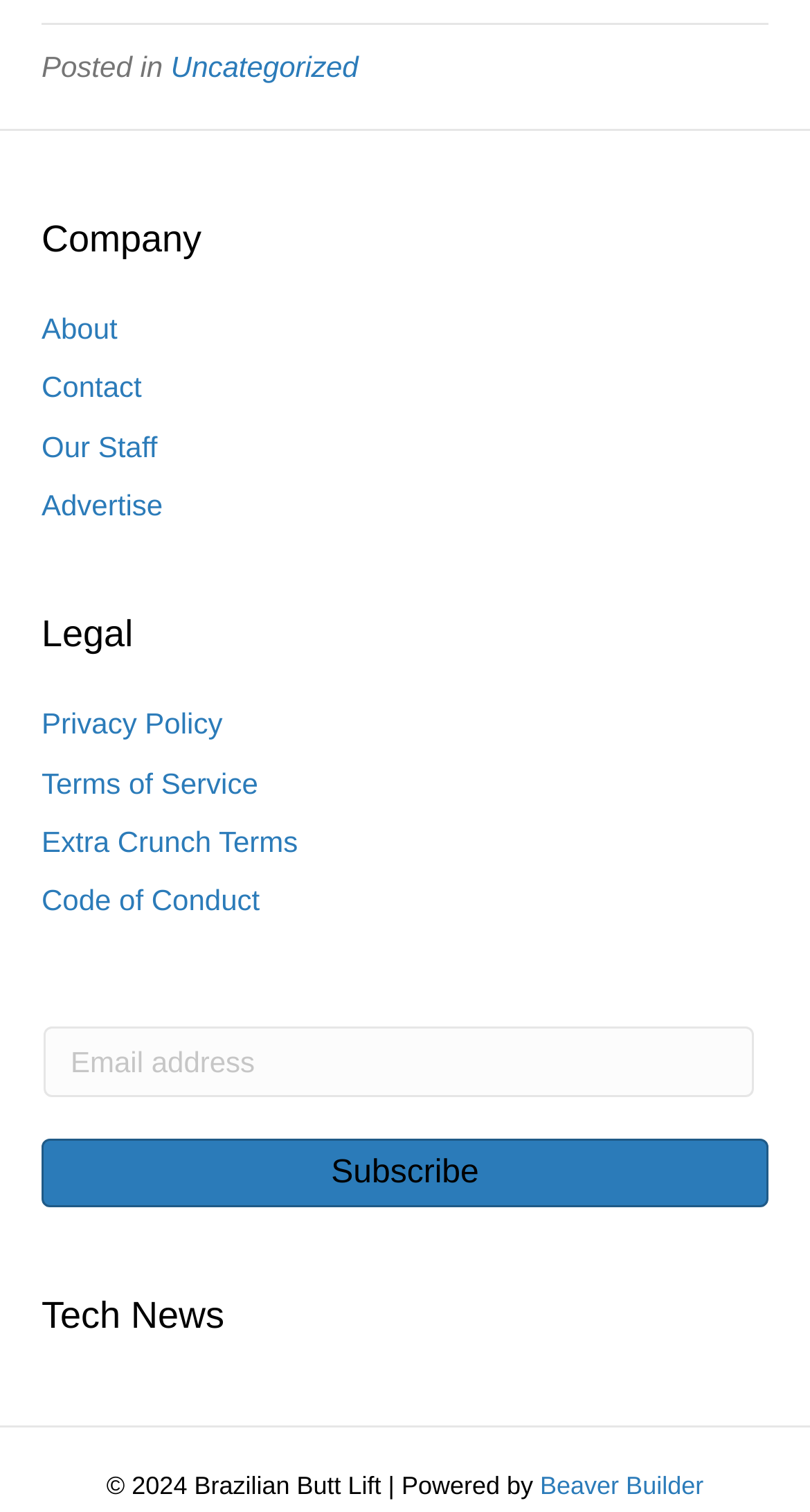Locate the bounding box coordinates of the area where you should click to accomplish the instruction: "View tech news".

[0.051, 0.853, 0.949, 0.888]